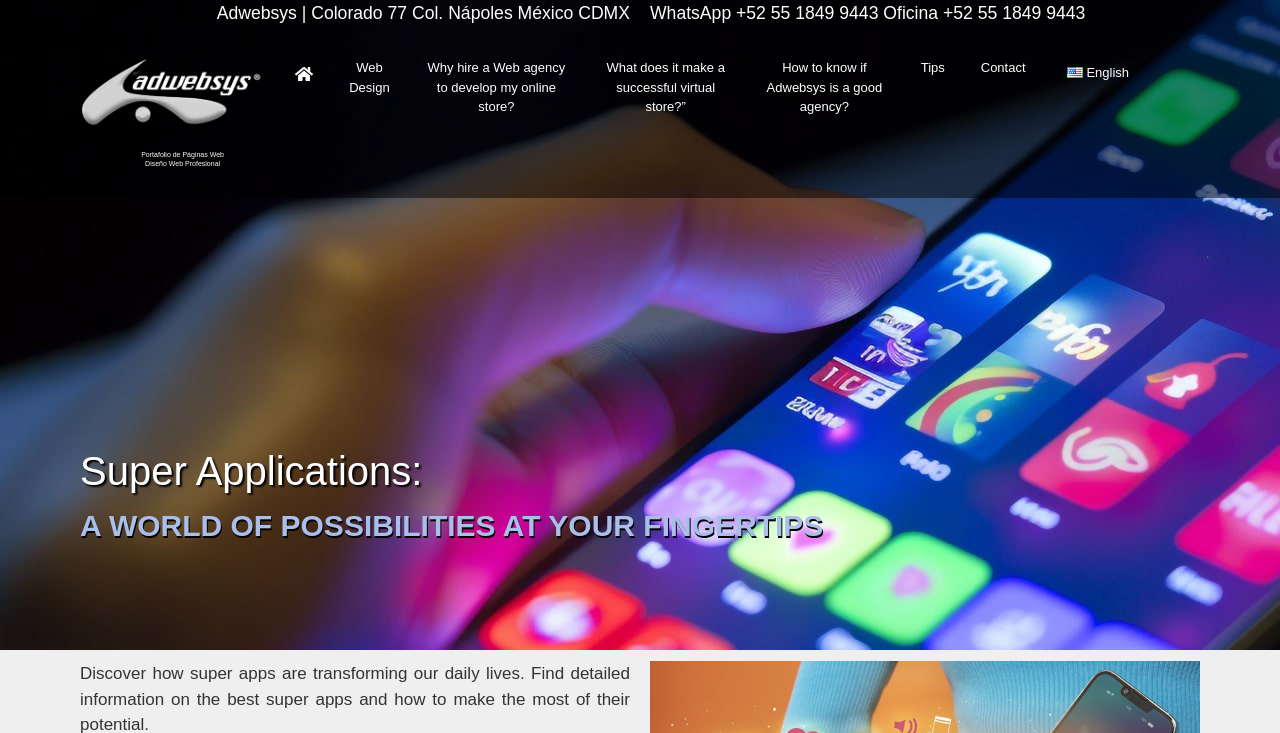Provide an in-depth description of the elements and layout of the webpage.

The webpage is about super applications and their impact on daily life. At the top left corner, there is a footer section with the company's address, "Adwebsys | Colorado 77 Col. Nápoles México CDMX", along with a WhatsApp icon and two phone numbers. 

Below the footer section, there is a heading that reads "Portafolio de Páginas Web Diseño Web Profesional" (Portfolio of Web Pages Professional Web Design). To the right of this heading, there are several links, including "Web Design", "Why hire a Web agency to develop my online store?", "What does it make a successful virtual store?", "How to know if Adwebsys is a good agency?", "Tips", "Contact", and "English English". Each of these links has an accompanying icon, with the "English English" link featuring a small flag icon.

The main content of the webpage is divided into two sections. The first section has a heading that reads "Super Applications:" in a smaller font, followed by a larger heading that reads "A WORLD OF POSSIBILITIES AT YOUR FINGERTIPS". This section likely provides information about super applications and their transformative power.